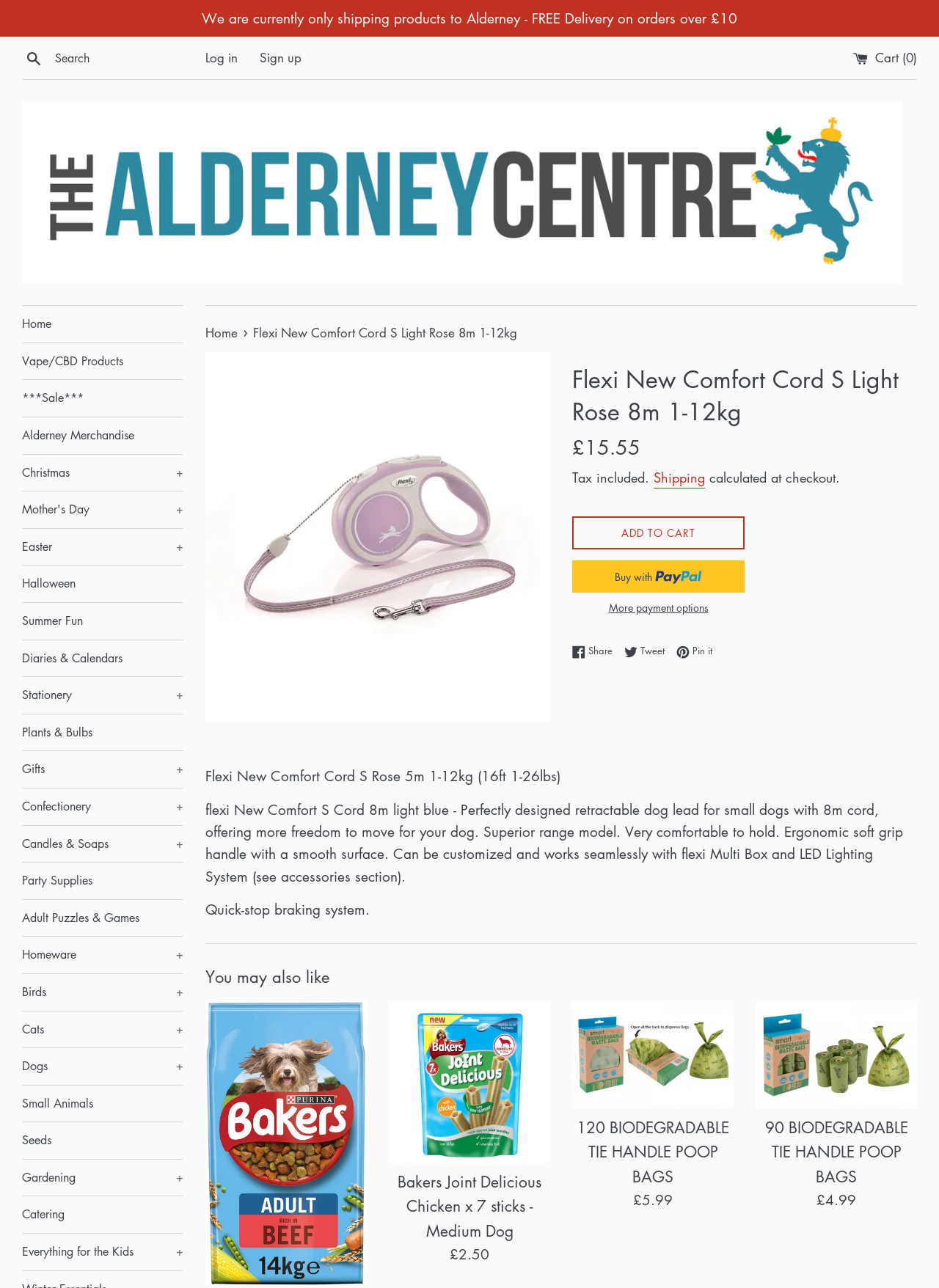What is the color of the Flexi New Comfort Cord S?
Answer the question with a detailed explanation, including all necessary information.

I found the color of the Flexi New Comfort Cord S by reading the product description, which says it's 'flexi New Comfort S Cord 8m light blue'.